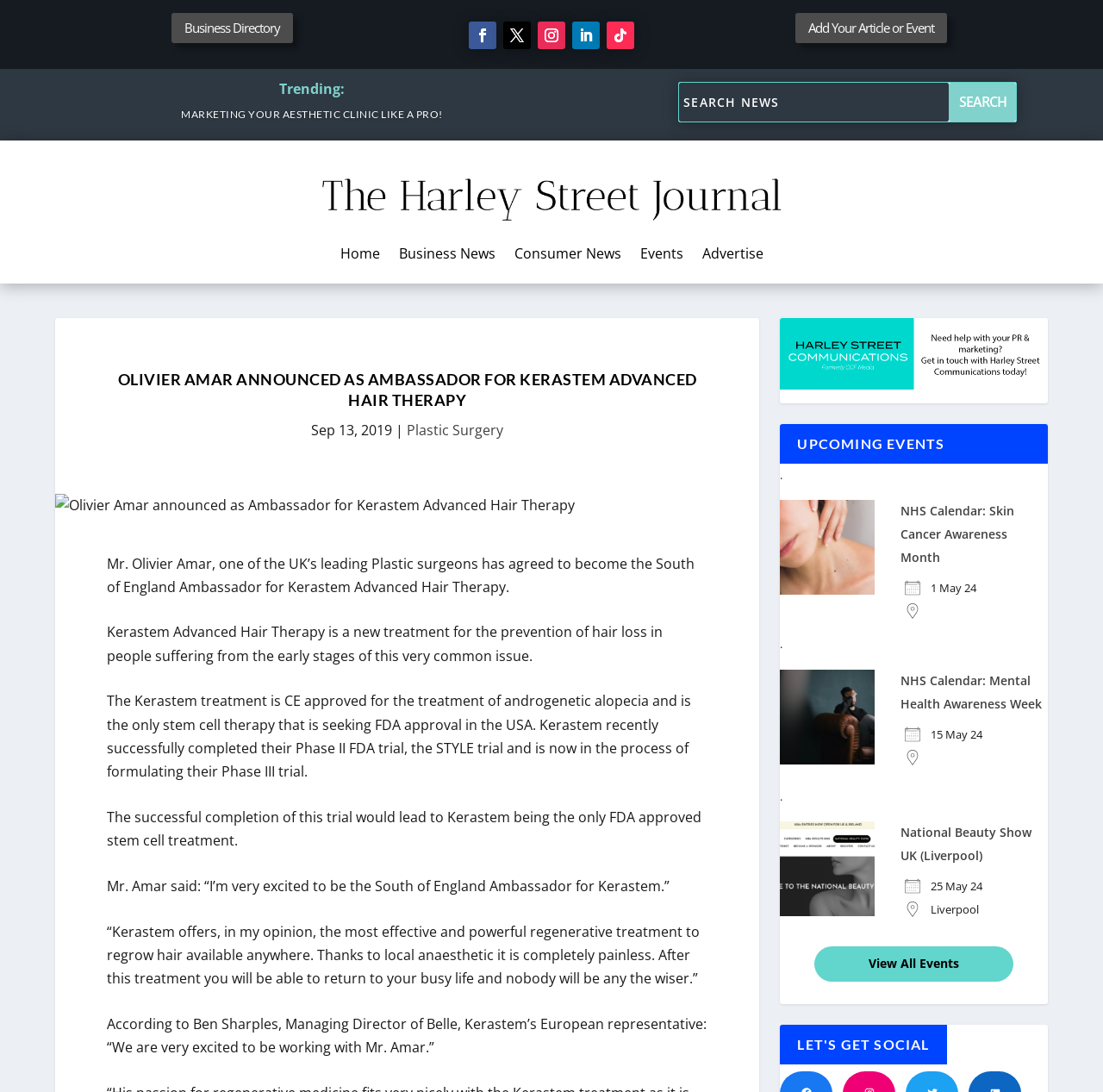Identify the bounding box coordinates of the element that should be clicked to fulfill this task: "Search News". The coordinates should be provided as four float numbers between 0 and 1, i.e., [left, top, right, bottom].

[0.616, 0.076, 0.921, 0.111]